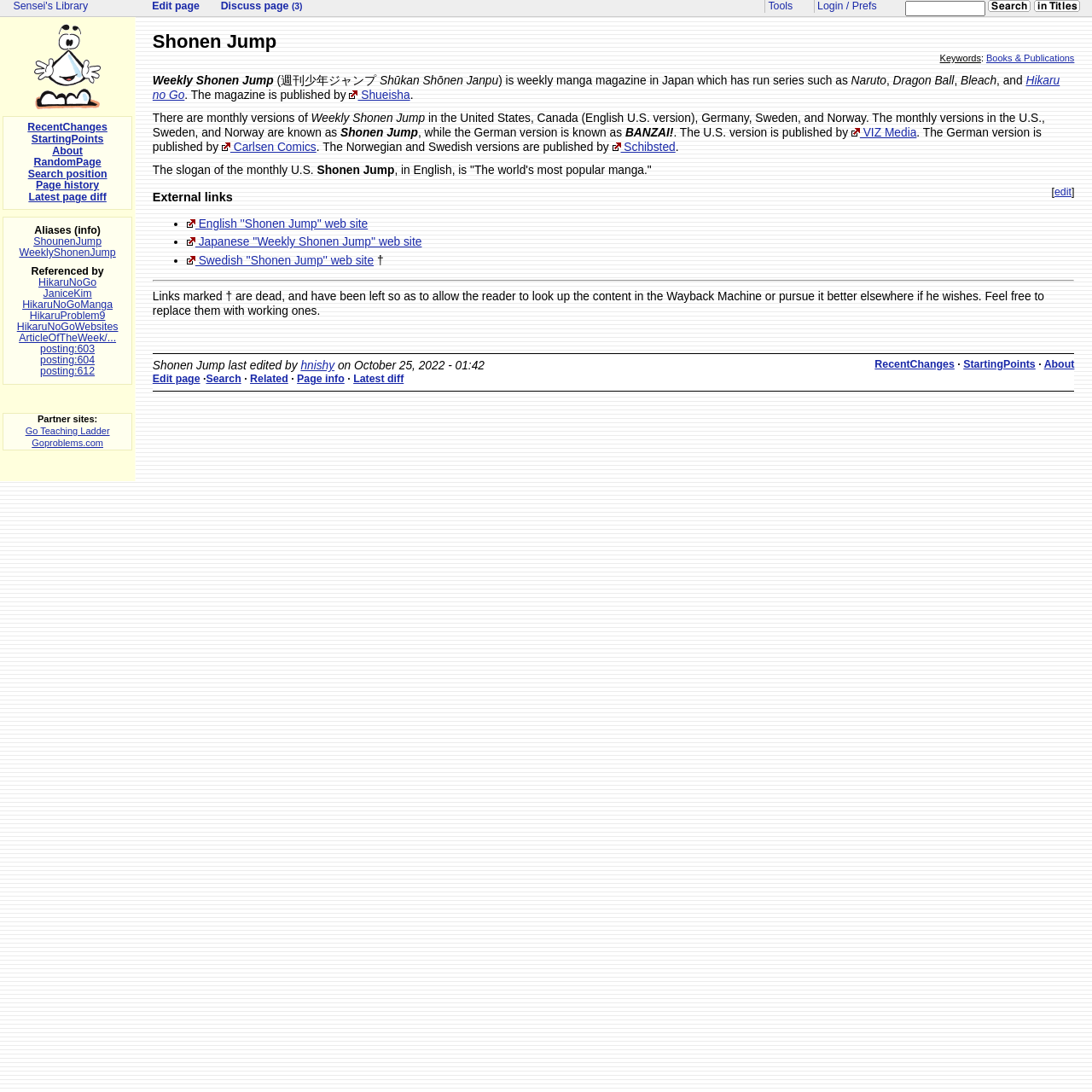Locate the bounding box coordinates of the area that needs to be clicked to fulfill the following instruction: "Search for something". The coordinates should be in the format of four float numbers between 0 and 1, namely [left, top, right, bottom].

[0.189, 0.342, 0.221, 0.353]